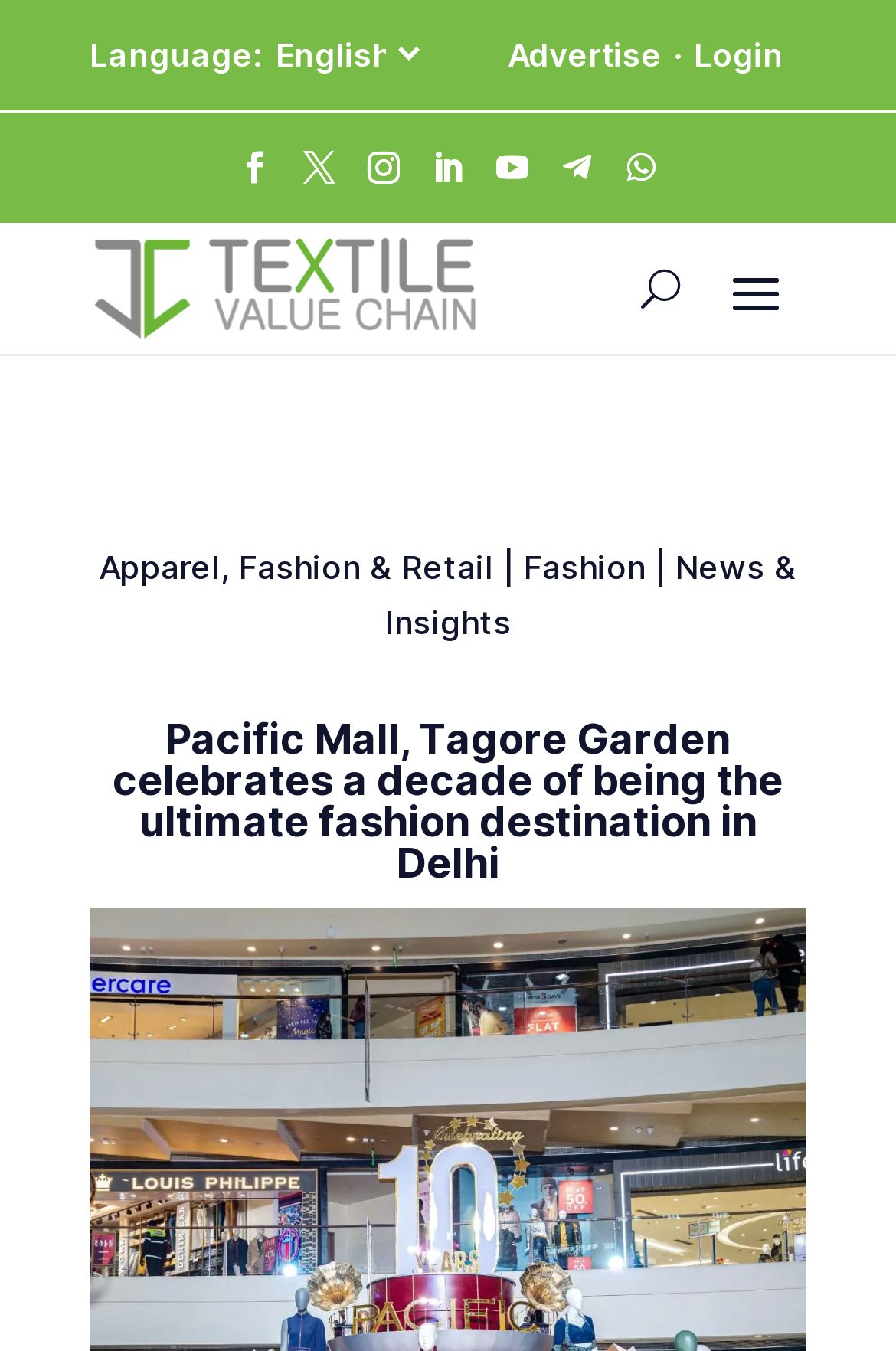Answer succinctly with a single word or phrase:
What is the category of news on this webpage?

Apparel, Fashion & Retail